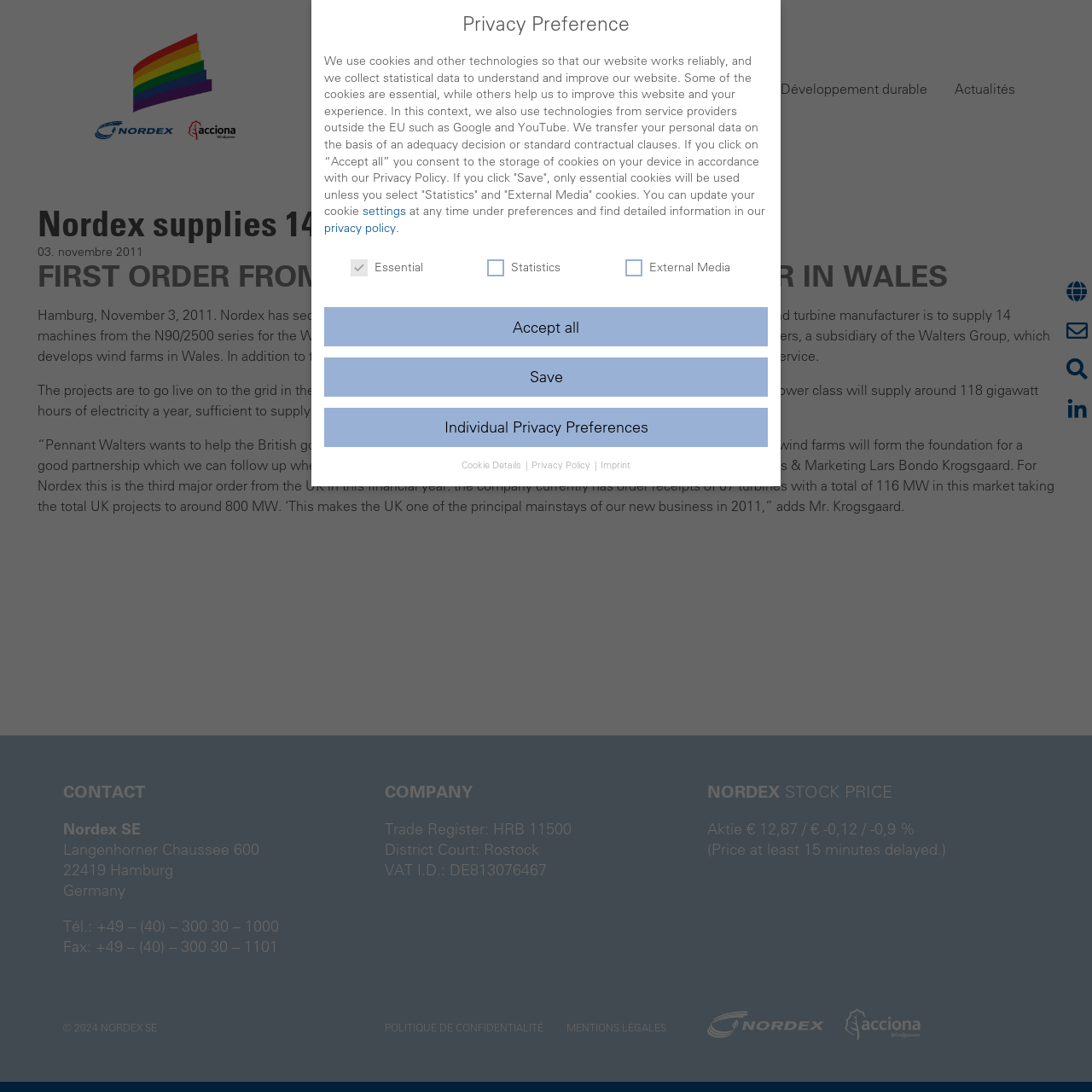What is the current stock price?
Based on the image, answer the question with as much detail as possible.

The current stock price is obtained from the stock price section at the bottom of the webpage, where it is written as '€ 12,87' with a minus sign and a percentage value next to it.